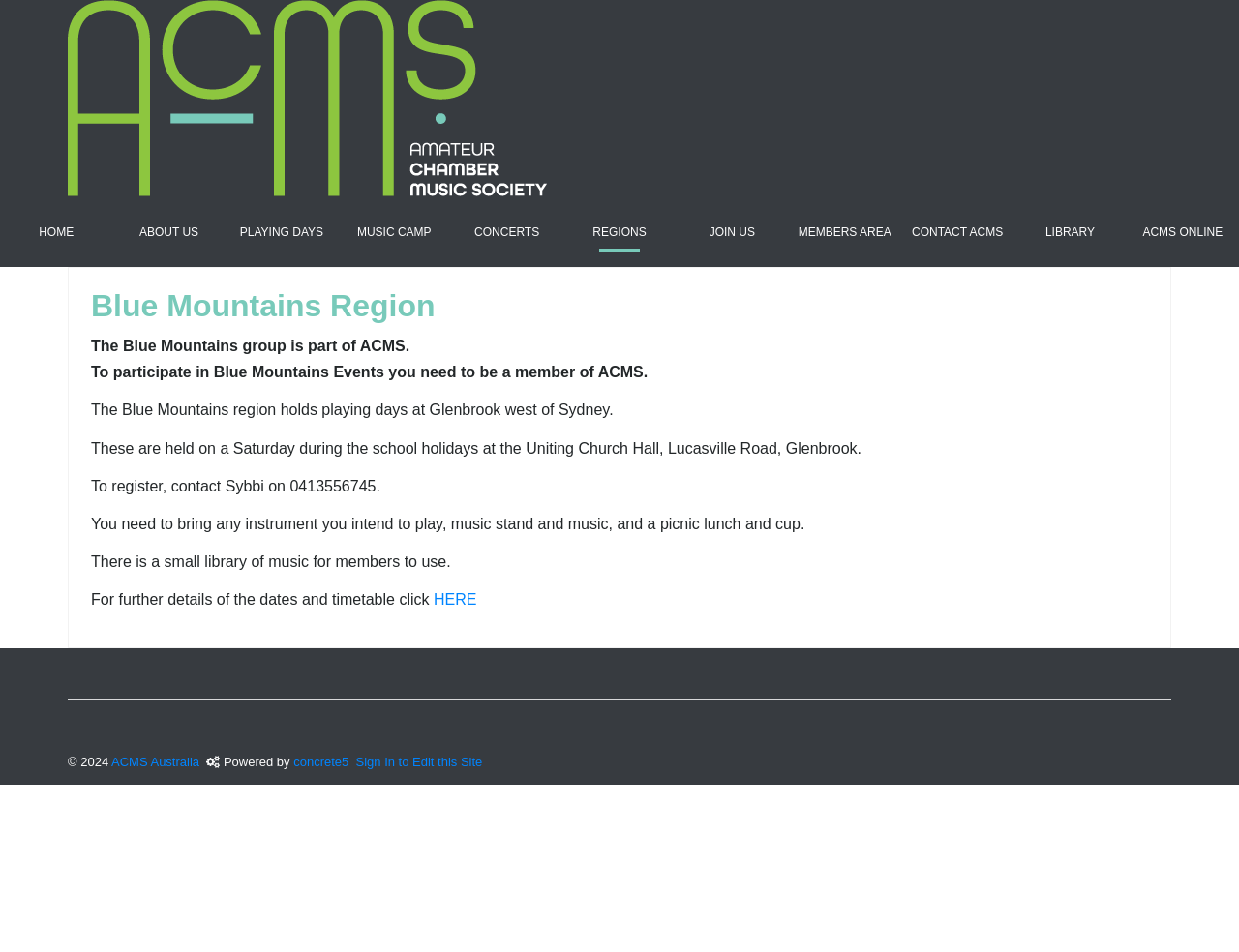Determine the coordinates of the bounding box that should be clicked to complete the instruction: "Sign in to edit this site". The coordinates should be represented by four float numbers between 0 and 1: [left, top, right, bottom].

[0.284, 0.792, 0.389, 0.807]